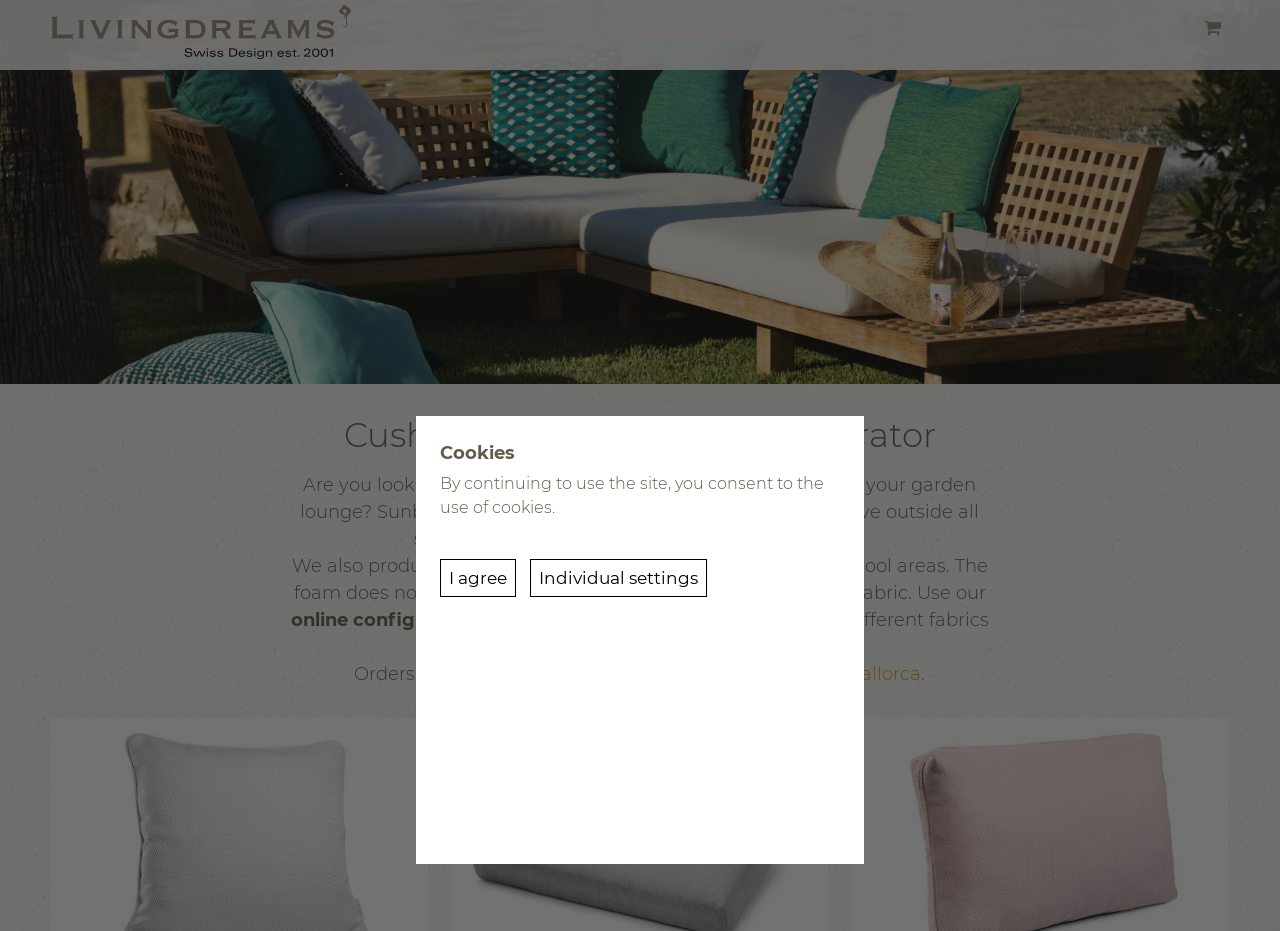What is the benefit of the cushions and mattresses?
Answer the question with a single word or phrase by looking at the picture.

Easy-care and weatherproof